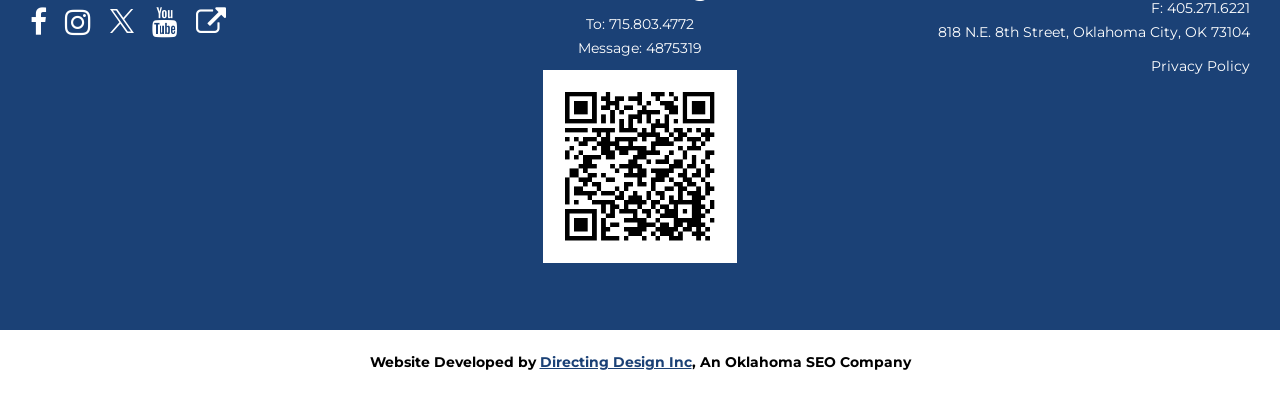Give the bounding box coordinates for the element described as: "Privacy Policy".

[0.899, 0.141, 0.977, 0.186]